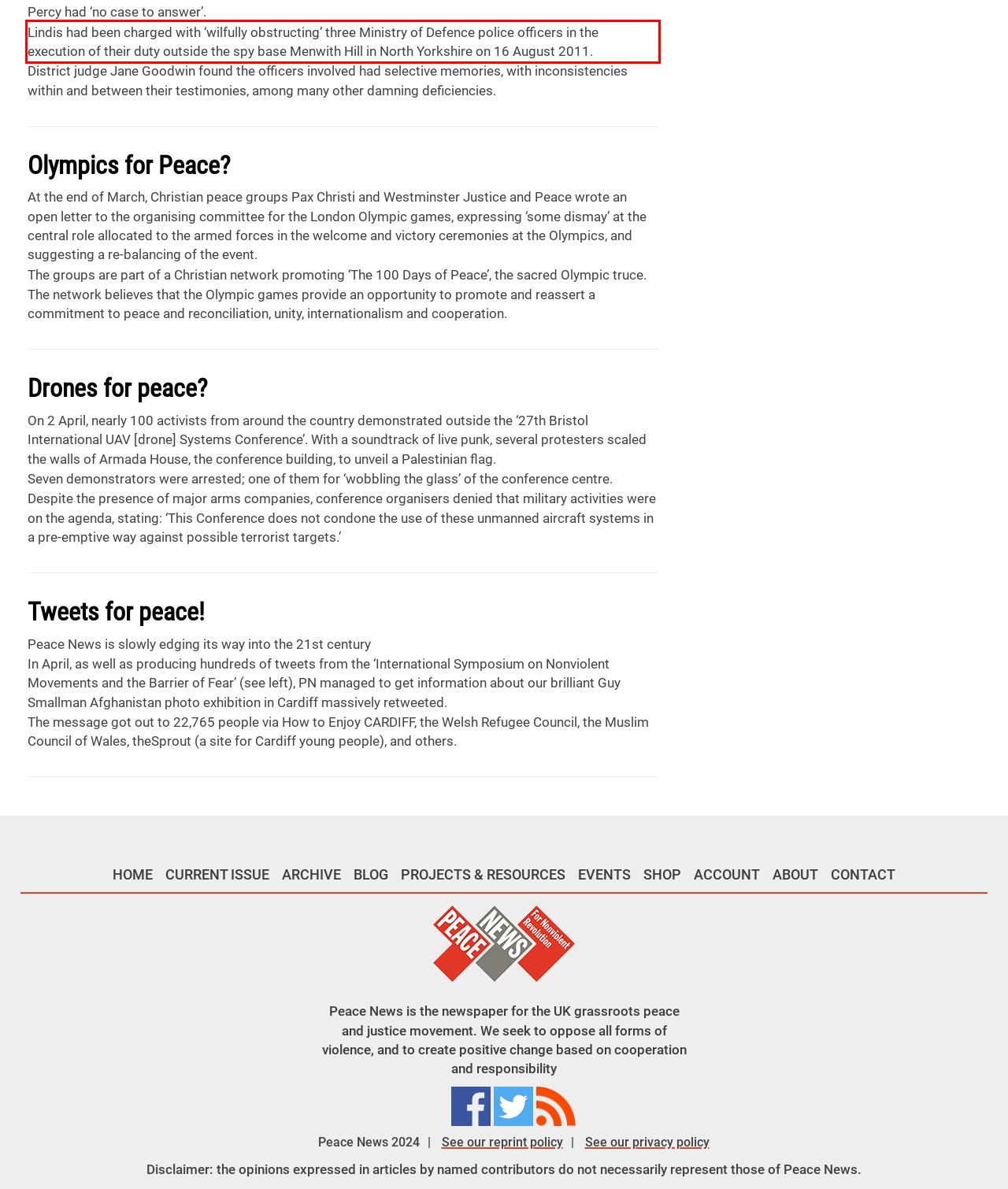You are provided with a screenshot of a webpage containing a red bounding box. Please extract the text enclosed by this red bounding box.

Lindis had been charged with ‘wilfully obstructing’ three Ministry of Defence police officers in the execution of their duty outside the spy base Menwith Hill in North Yorkshire on 16 August 2011.